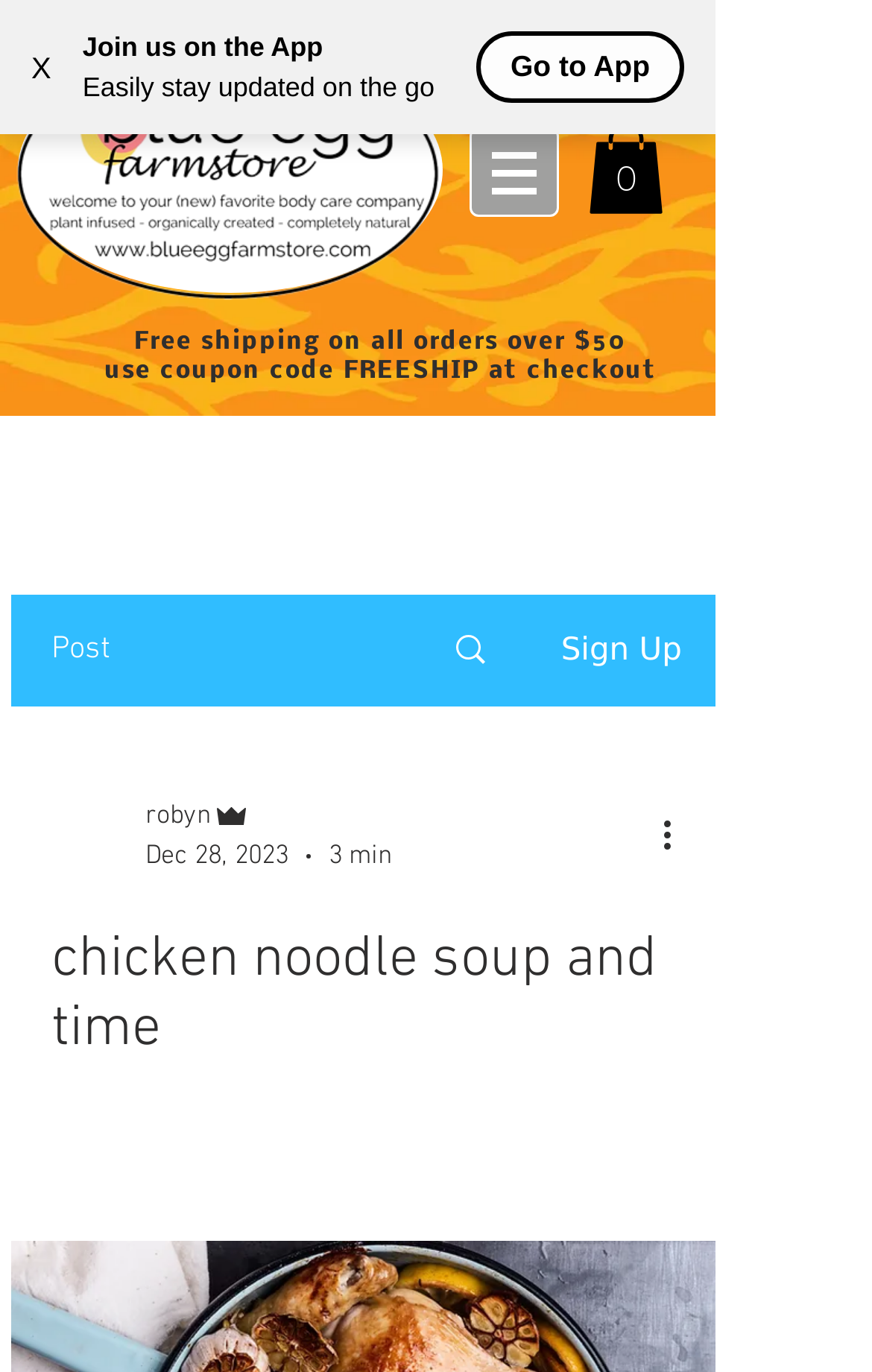What is the duration of the post?
Refer to the image and provide a concise answer in one word or phrase.

3 min